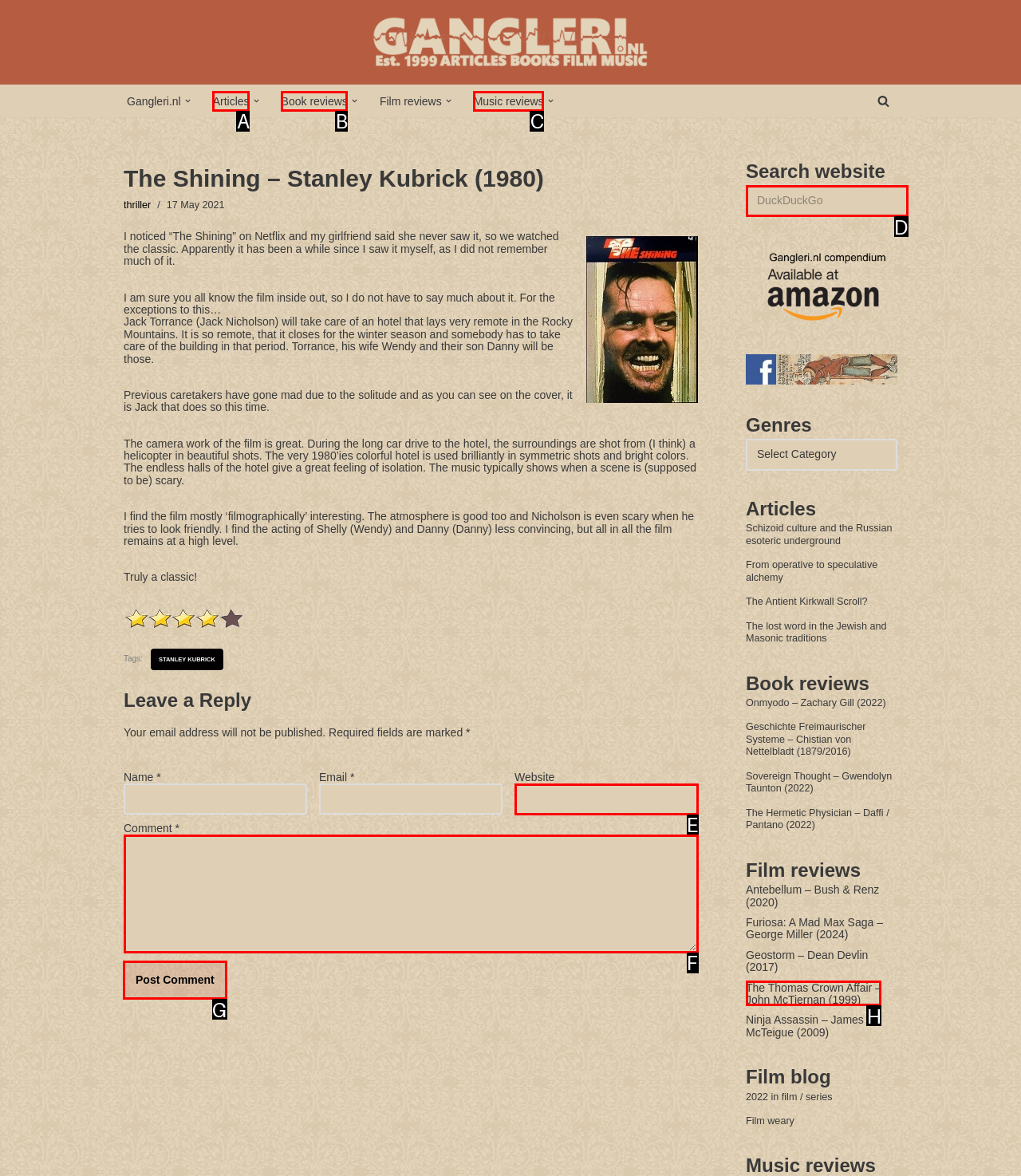What option should you select to complete this task: Click on 'Contact Us'? Indicate your answer by providing the letter only.

None